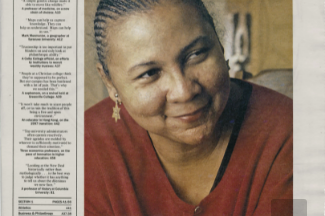What is the article about? From the image, respond with a single word or brief phrase.

bell hooks' legacy